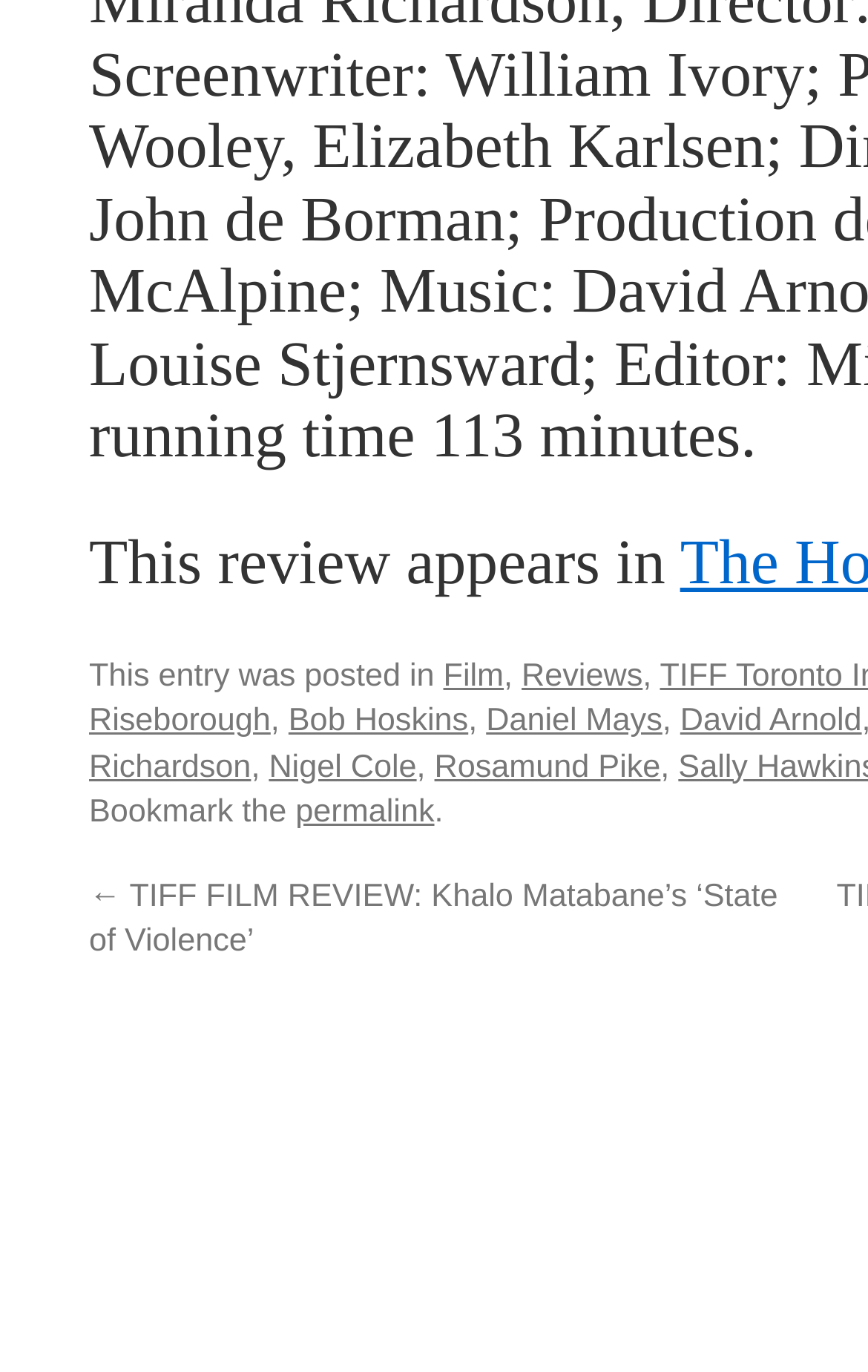Given the webpage screenshot and the description, determine the bounding box coordinates (top-left x, top-left y, bottom-right x, bottom-right y) that define the location of the UI element matching this description: Bob Hoskins

[0.332, 0.575, 0.54, 0.601]